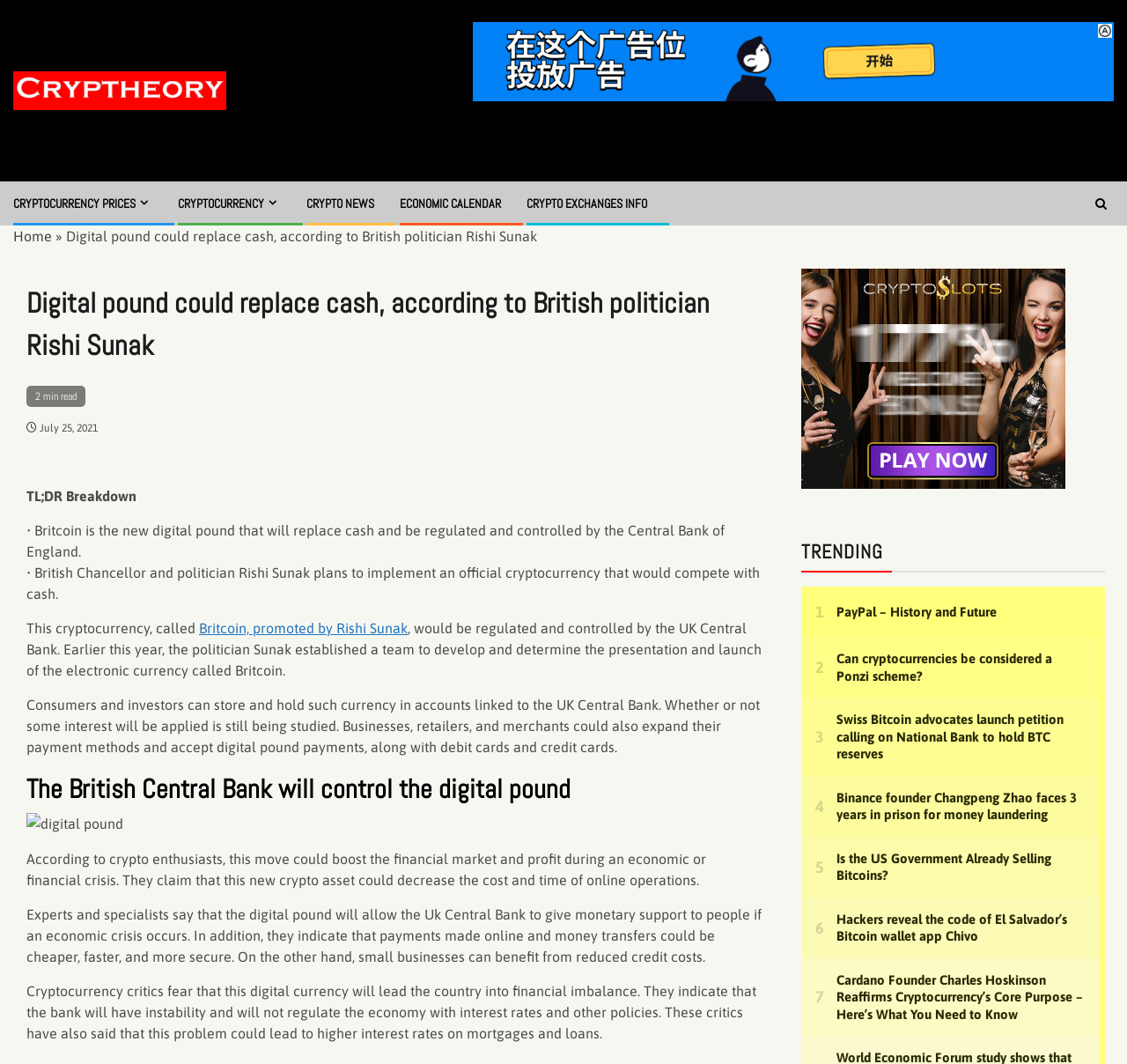Determine the main headline of the webpage and provide its text.

Digital pound could replace cash, according to British politician Rishi Sunak